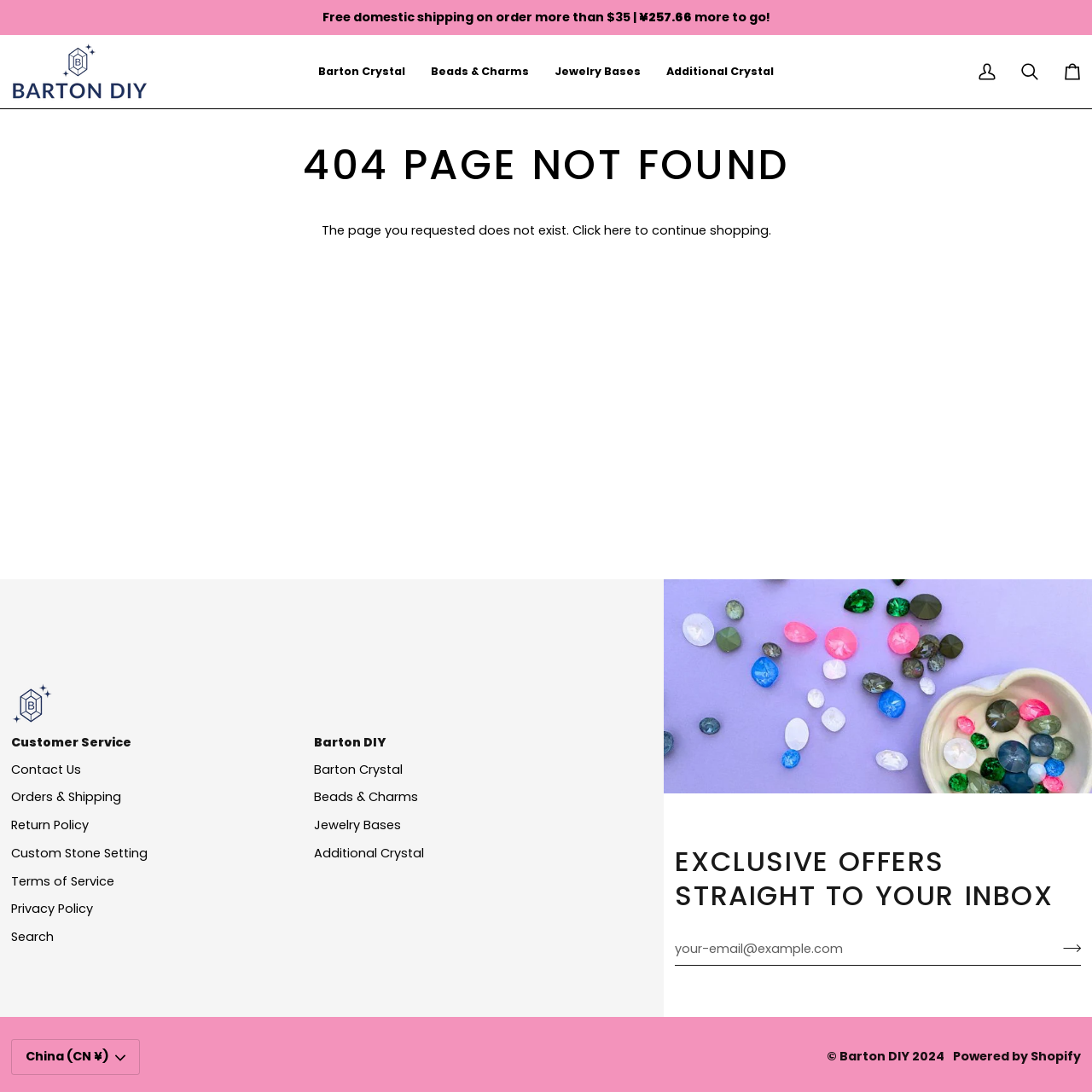Identify the bounding box for the UI element that is described as follows: "Search".

[0.923, 0.032, 0.962, 0.1]